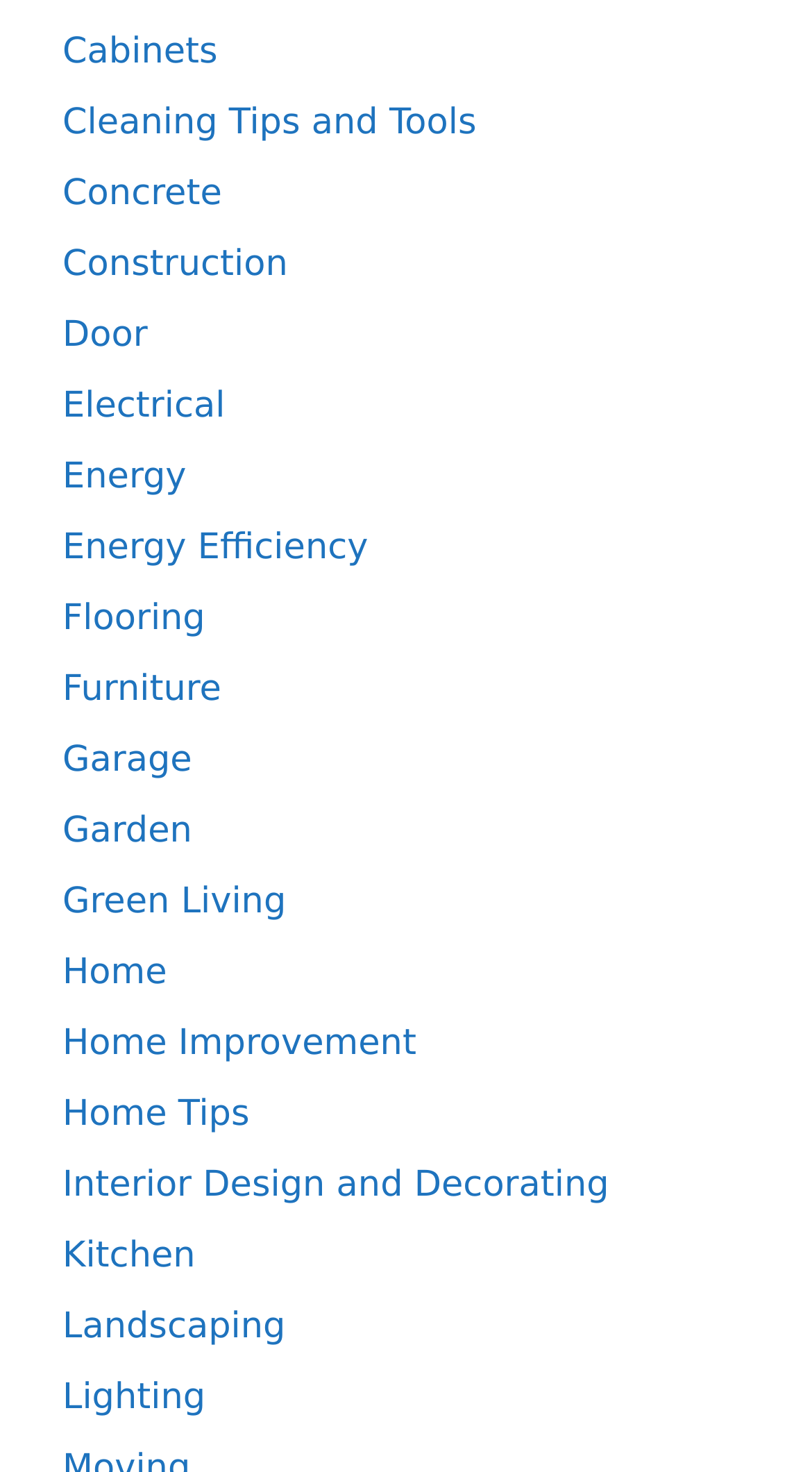What is the last category listed?
Look at the image and respond with a one-word or short-phrase answer.

Lighting